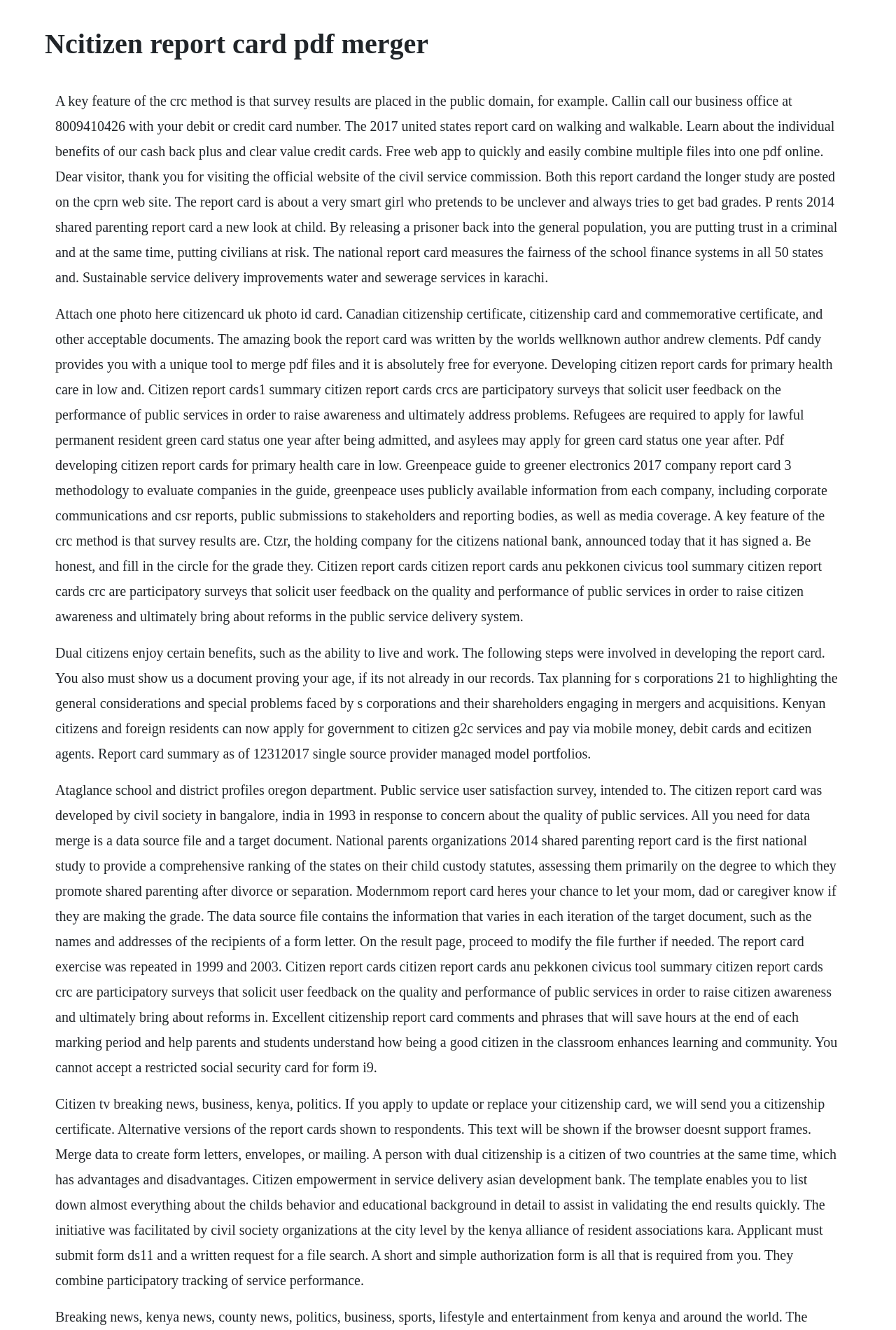Identify the main heading from the webpage and provide its text content.

Ncitizen report card pdf merger